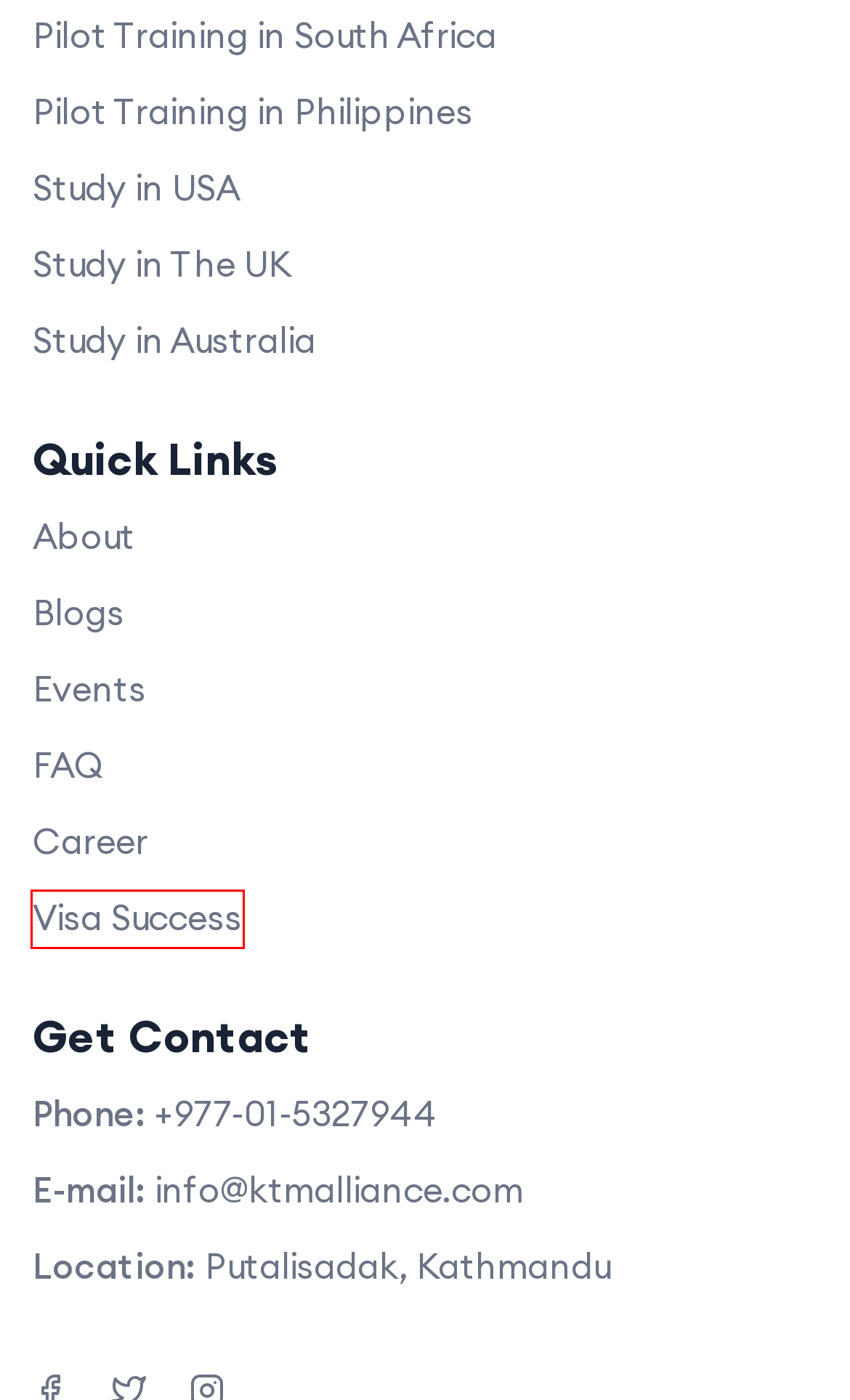Examine the screenshot of a webpage featuring a red bounding box and identify the best matching webpage description for the new page that results from clicking the element within the box. Here are the options:
A. Study in Australia
B. Study in USA
C. FAQ
D. Career List
E. Events List
F. Study in The UK
G. About
H. Visa Success

H